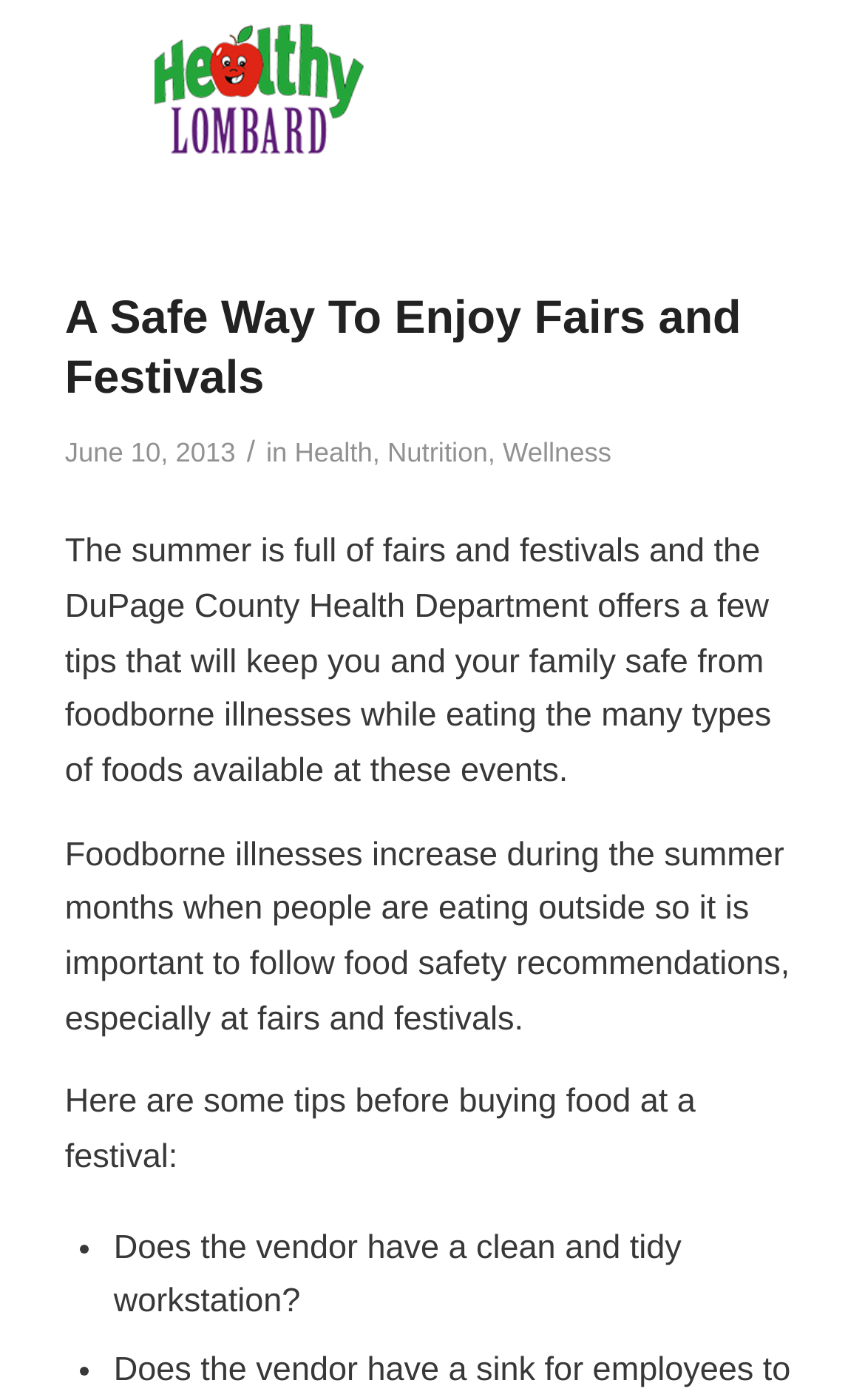Identify and extract the main heading of the webpage.

A Safe Way To Enjoy Fairs and Festivals 